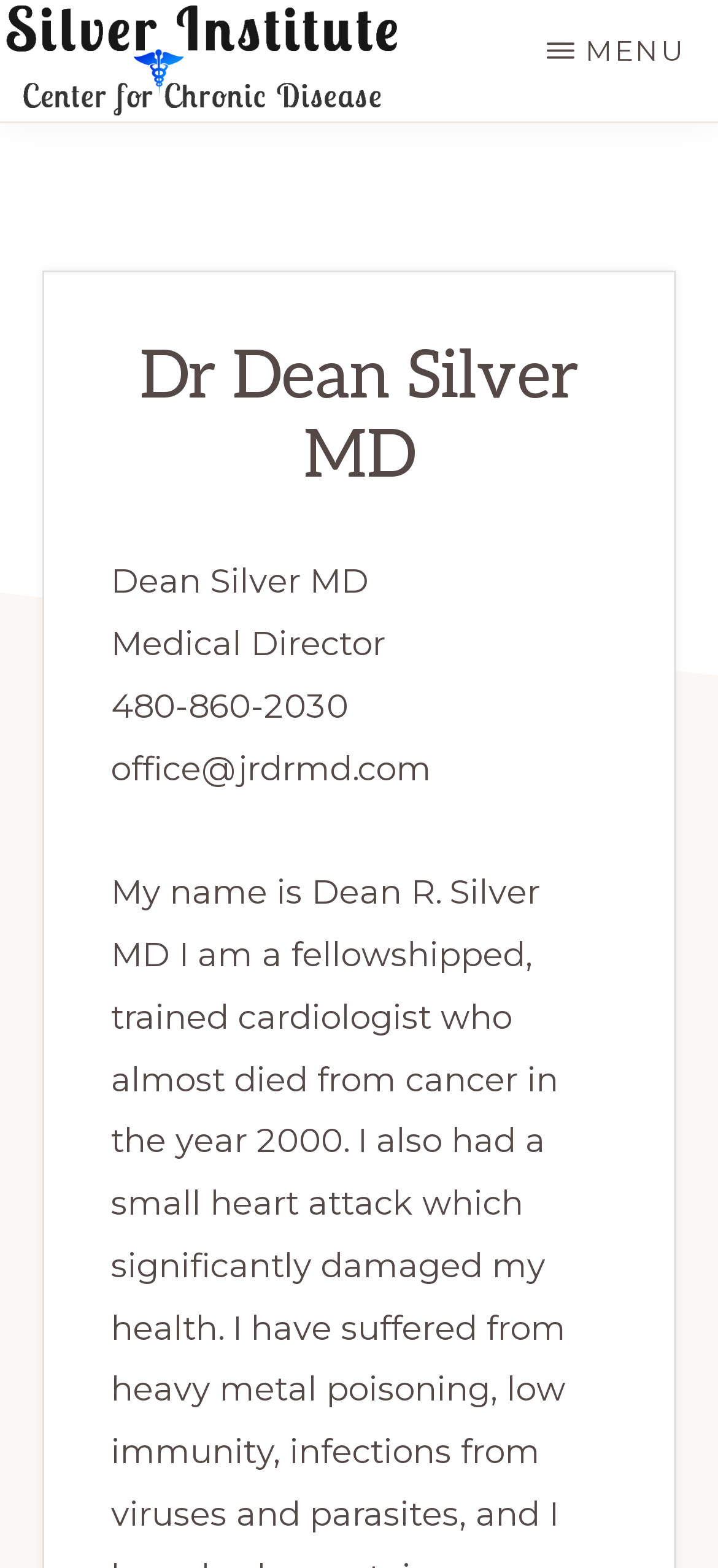Please use the details from the image to answer the following question comprehensively:
What is the email address of the office?

I found the answer by looking at the static text element 'office@jrdrmd.com' which is located below the phone number, suggesting that it is the email address of the office.